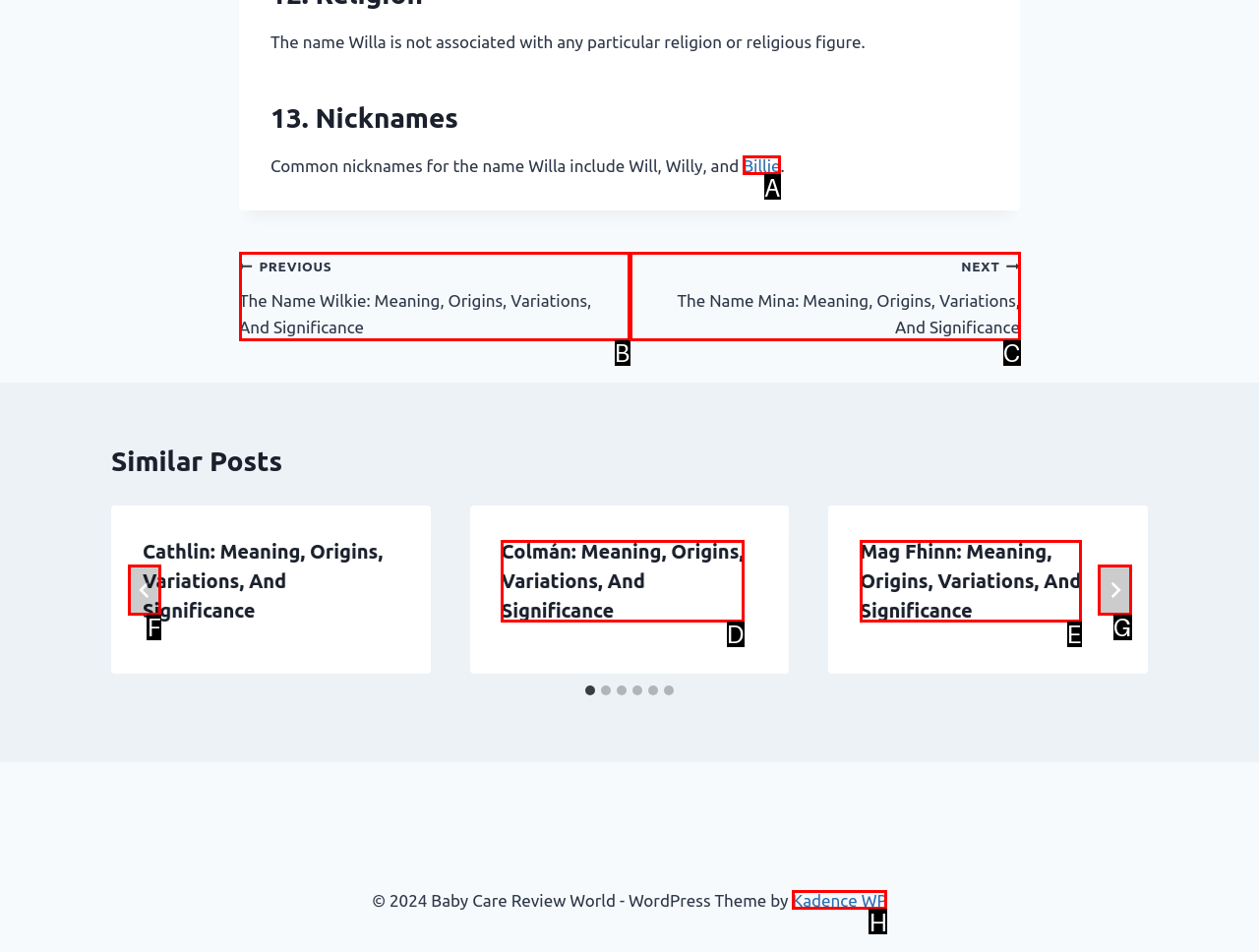Which option should be clicked to execute the following task: Click the 'Go to last slide' button? Respond with the letter of the selected option.

F